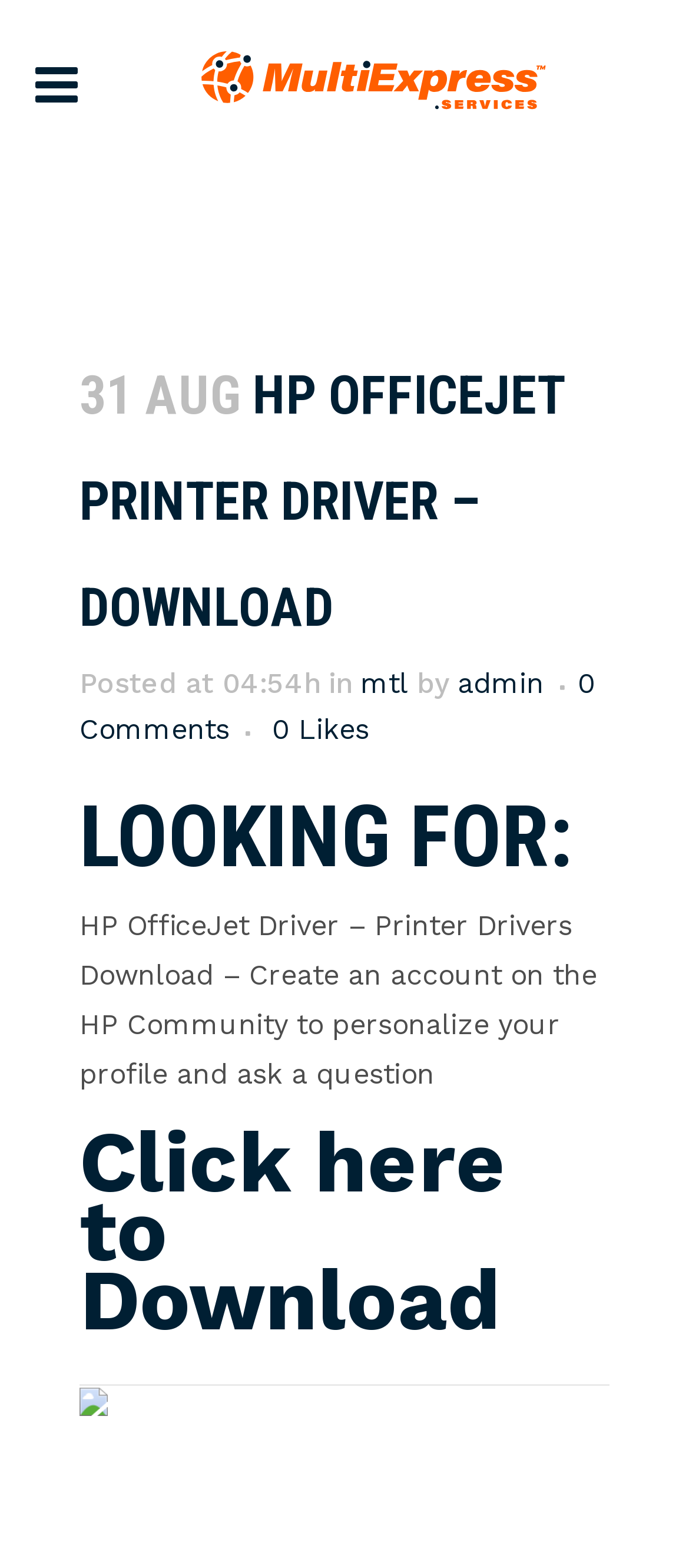From the webpage screenshot, predict the bounding box coordinates (top-left x, top-left y, bottom-right x, bottom-right y) for the UI element described here: 0 Likes

[0.395, 0.458, 0.536, 0.474]